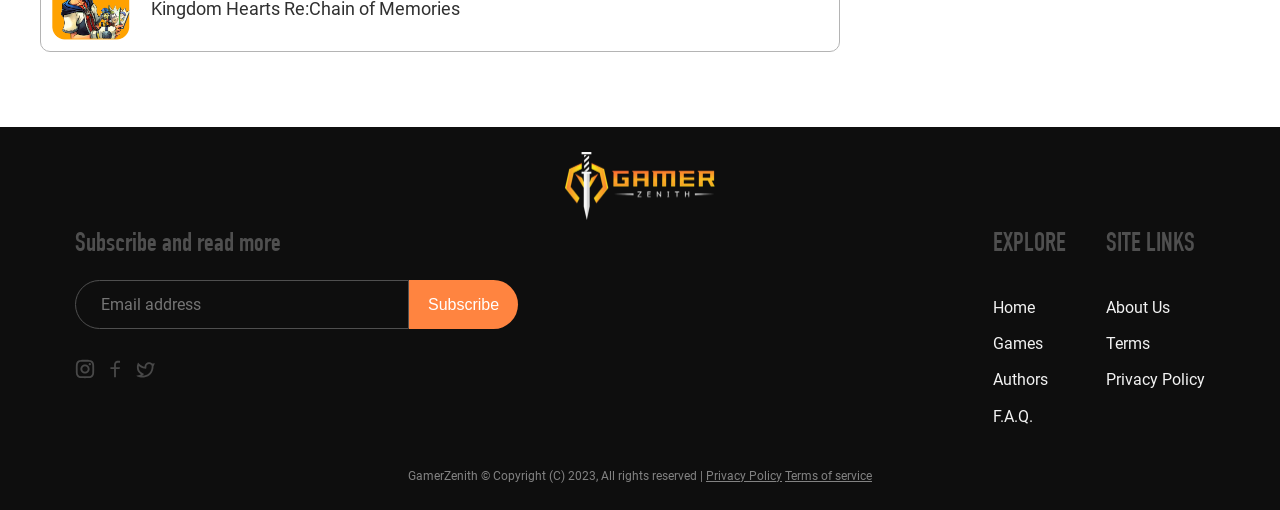Identify the bounding box coordinates of the element that should be clicked to fulfill this task: "Read the terms of service". The coordinates should be provided as four float numbers between 0 and 1, i.e., [left, top, right, bottom].

[0.864, 0.655, 0.898, 0.692]